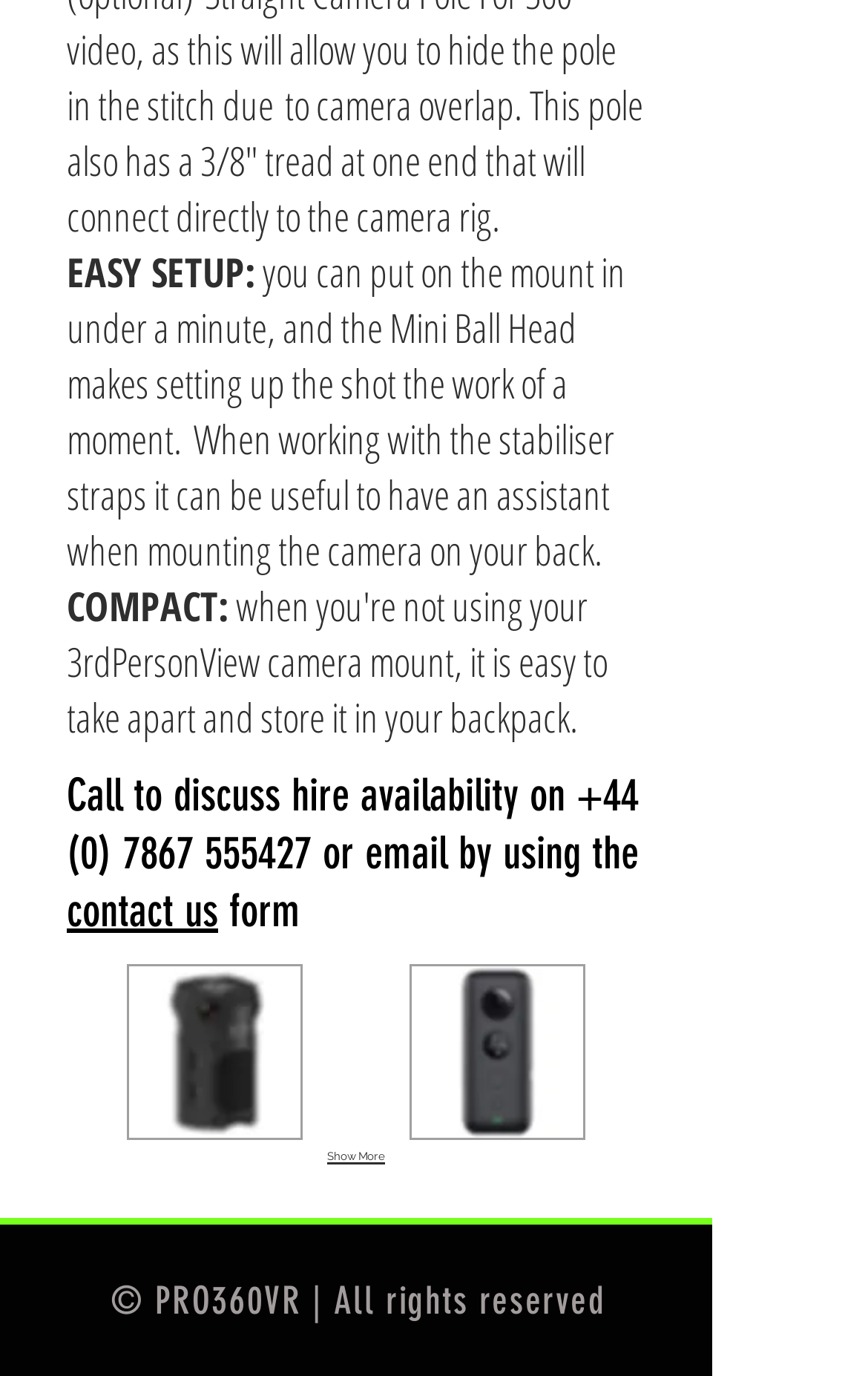What is the purpose of the stabiliser straps? Observe the screenshot and provide a one-word or short phrase answer.

Useful when mounting camera